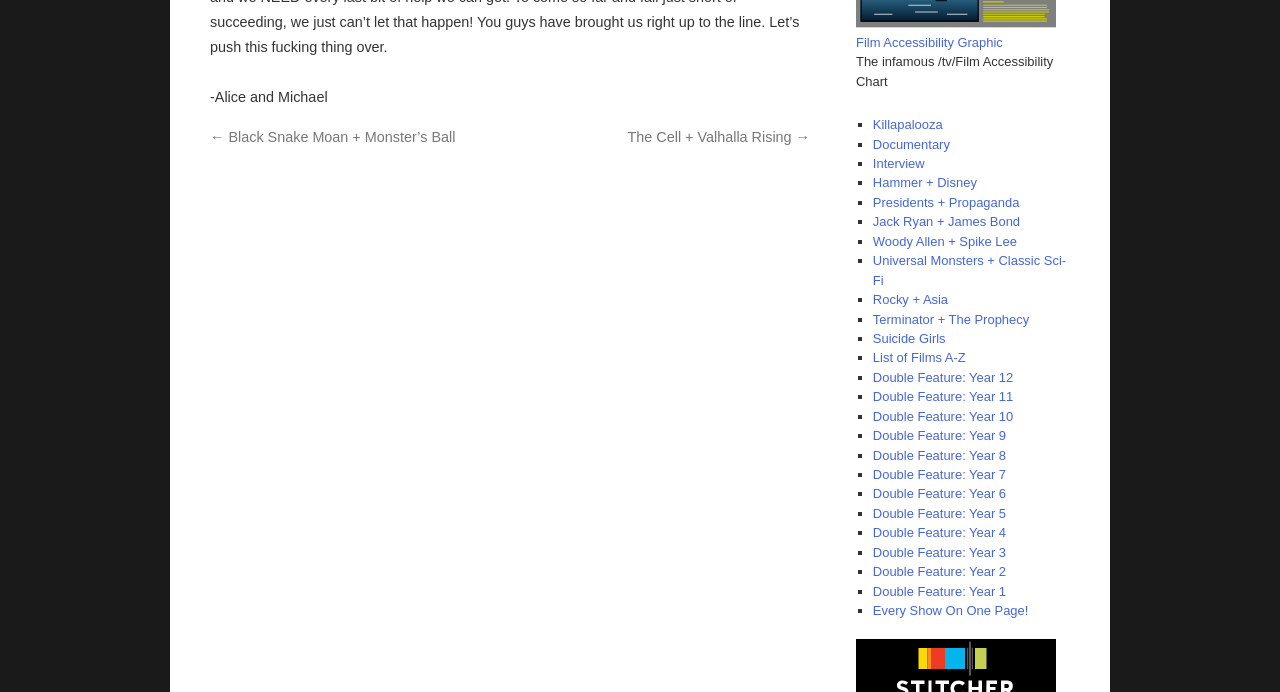Respond to the question below with a single word or phrase:
How many links are there in the list?

35